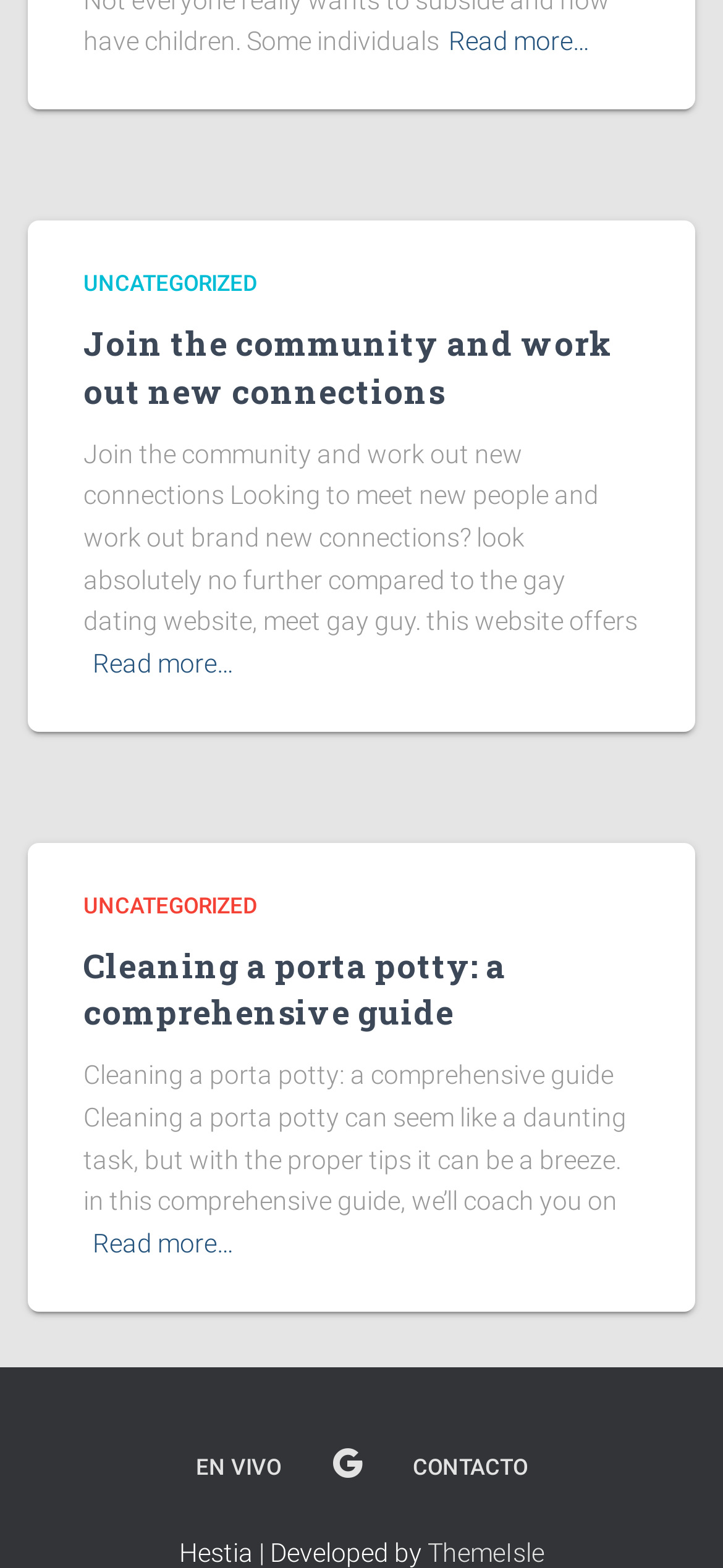Kindly determine the bounding box coordinates for the clickable area to achieve the given instruction: "Read more about cleaning a porta potty".

[0.128, 0.78, 0.323, 0.806]